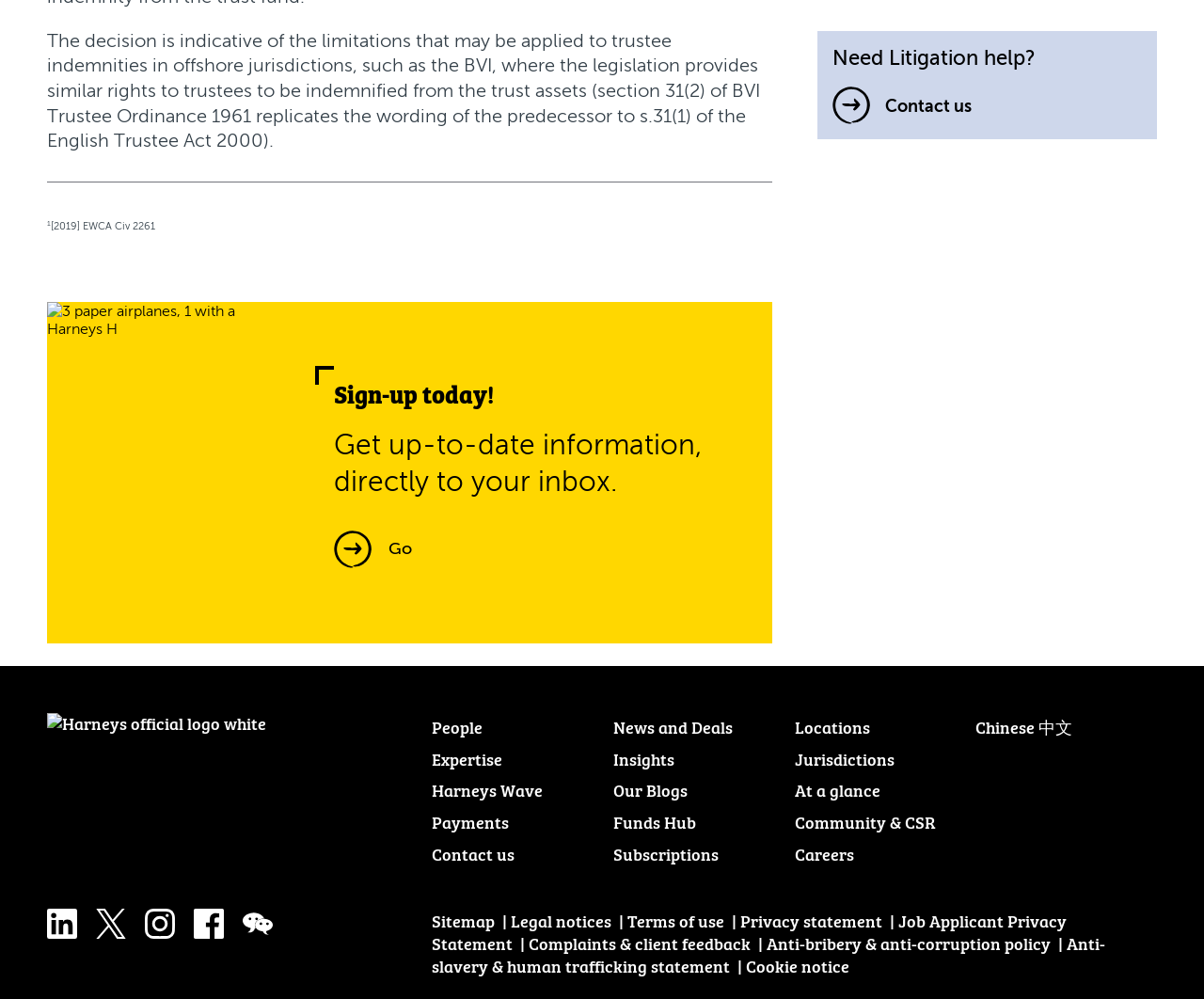Please specify the bounding box coordinates of the clickable section necessary to execute the following command: "Contact us".

[0.691, 0.086, 0.807, 0.124]